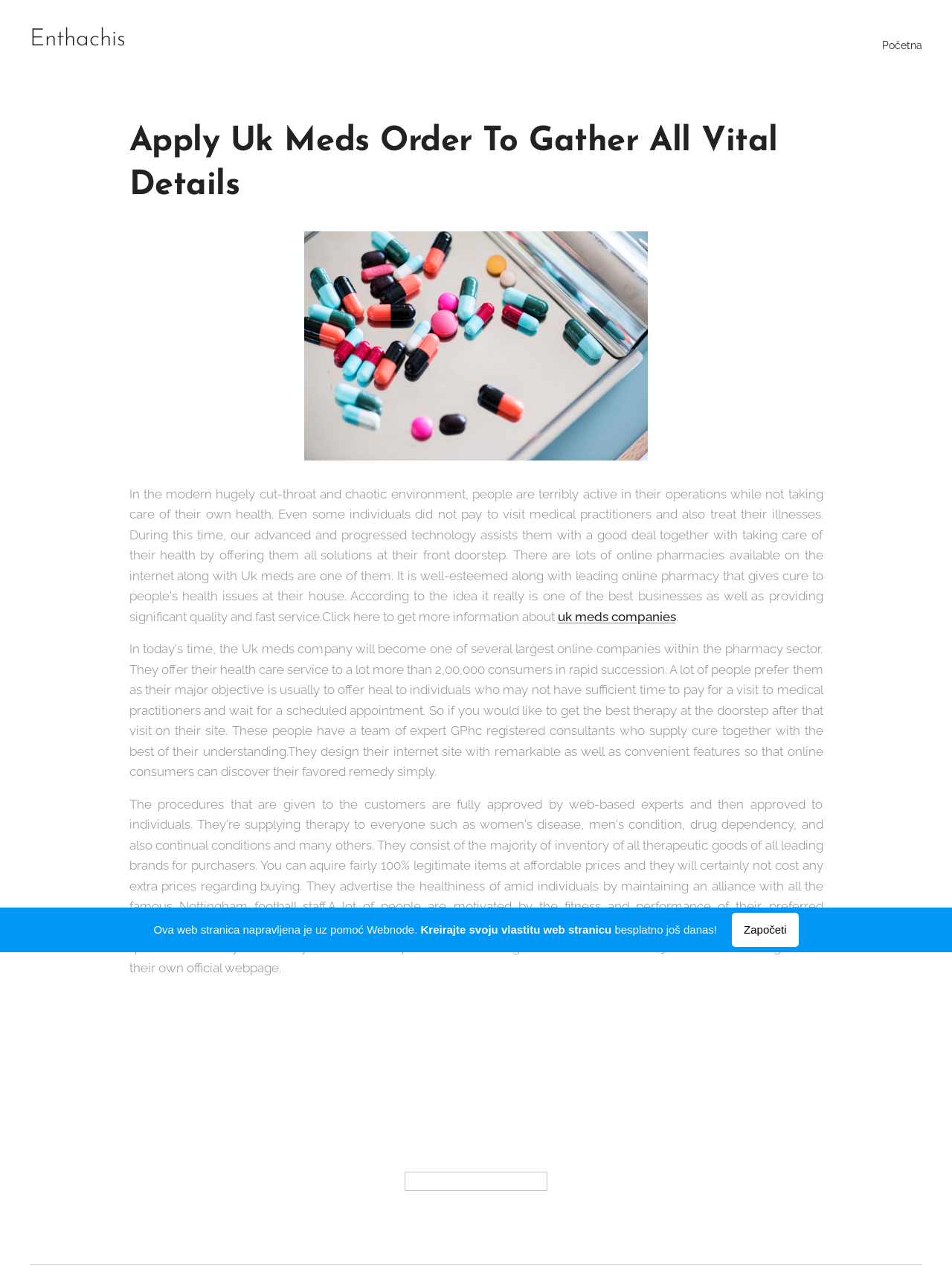Identify the bounding box for the described UI element: "uk meds companies".

[0.586, 0.474, 0.71, 0.486]